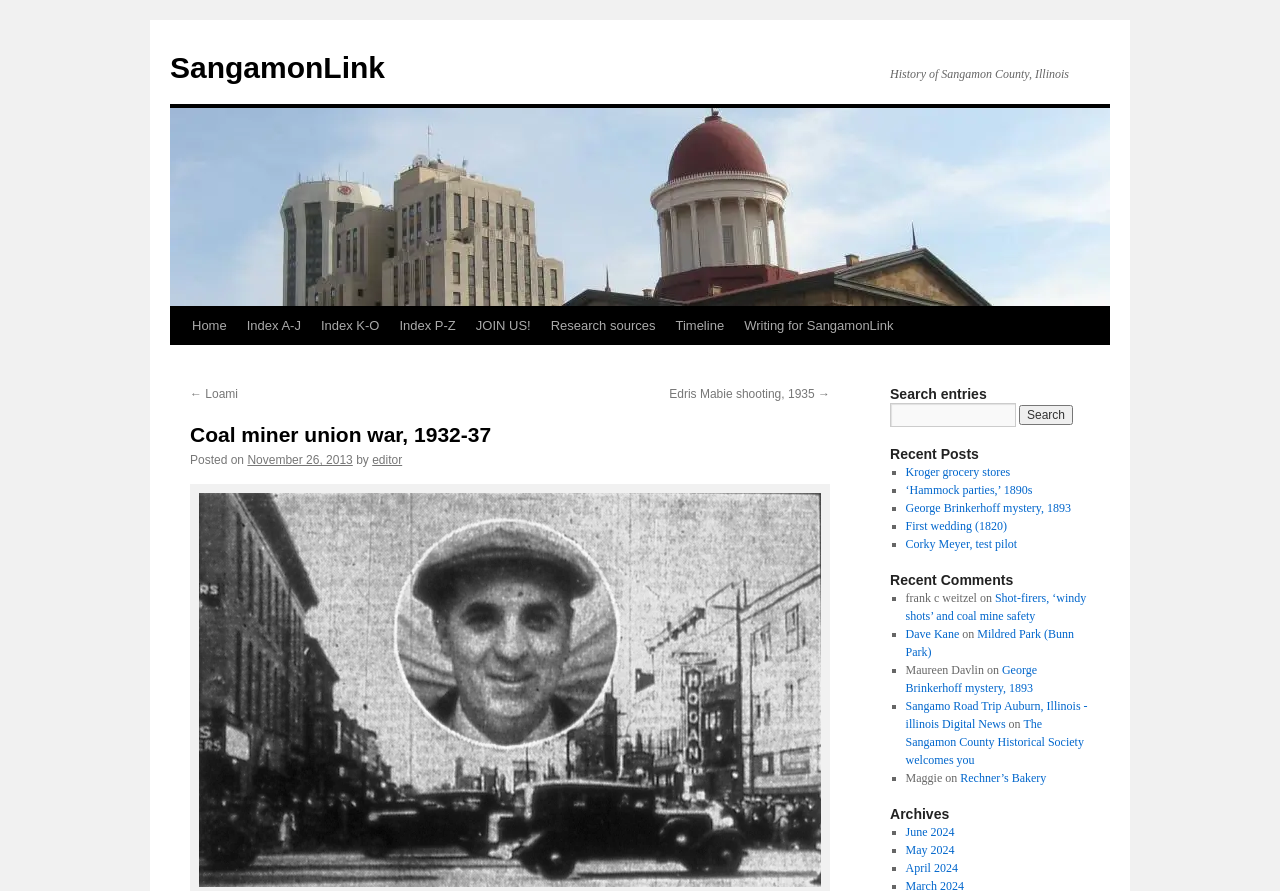Can you find the bounding box coordinates for the element to click on to achieve the instruction: "Explore 'Archives'"?

[0.695, 0.903, 0.852, 0.924]